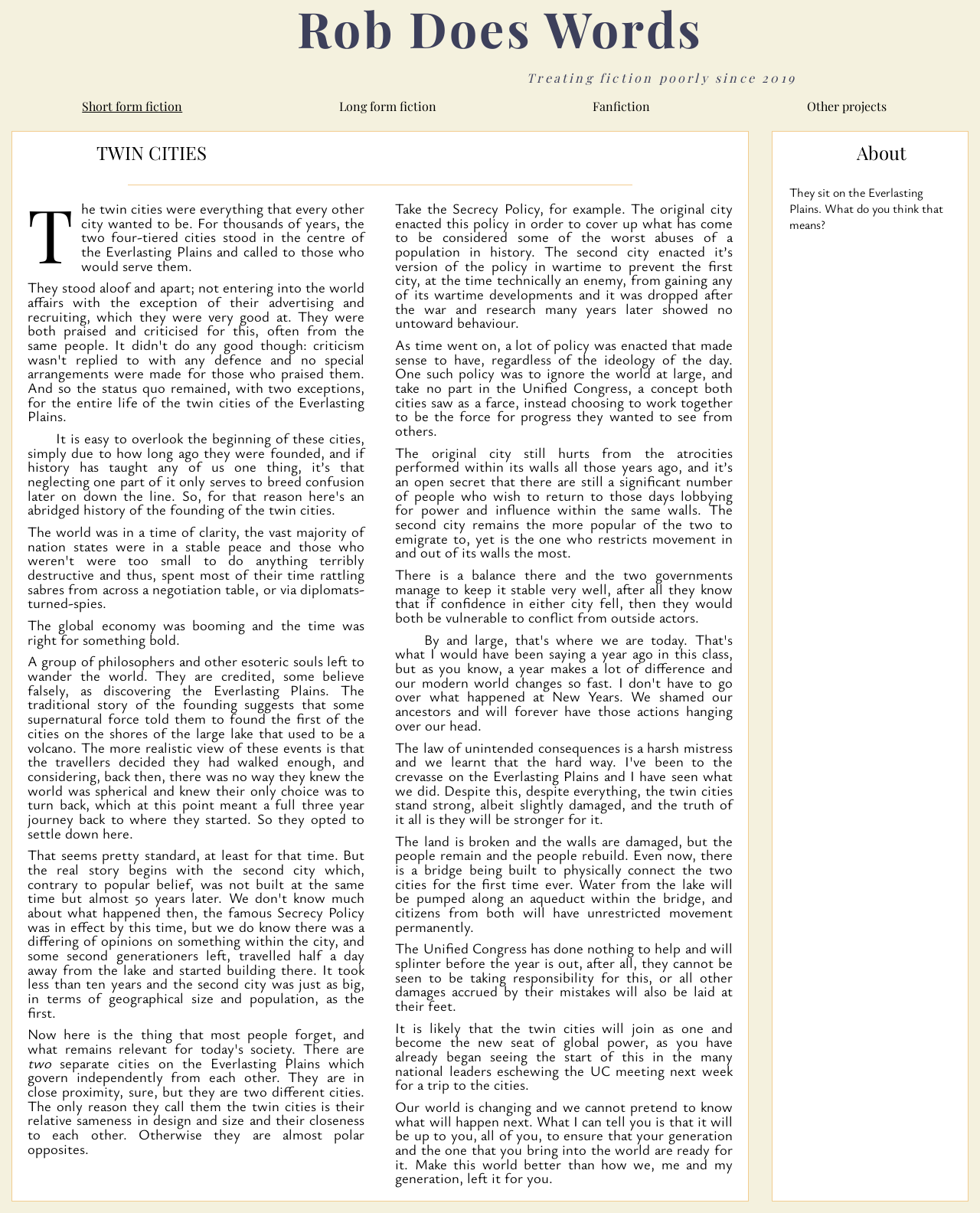Identify and provide the text of the main header on the webpage.

Rob Does Words
Treating fiction poorly since 2019